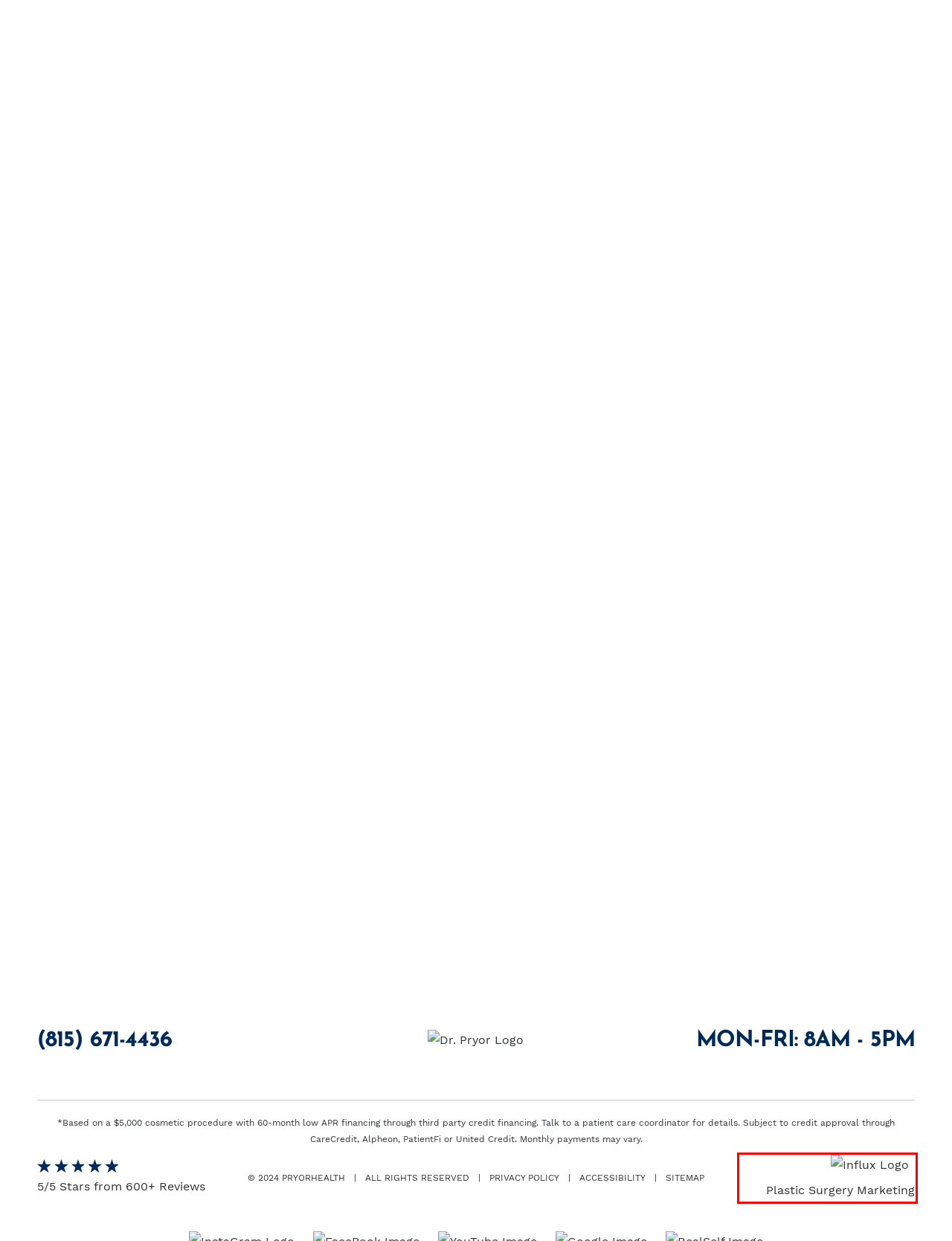You are given a screenshot of a webpage with a red rectangle bounding box around an element. Choose the best webpage description that matches the page after clicking the element in the bounding box. Here are the candidates:
A. Plastic Surgery West Palm Beach | Estetica | Dr. DeLange
B. Plastic Surgery Chicago North Shore | Pryor Health
C. Plastic Surgery | Western Chicago, Naperville | The John Bull Center
D. pryorhealth specials
E. Medical Spa Burlington | Med Spa Brookfield | A Younger You
F. pryorhealth - Derma Made
G. TouchMD
H. Medical Marketing | Medical Marketing Agency | Influx Marketing

H